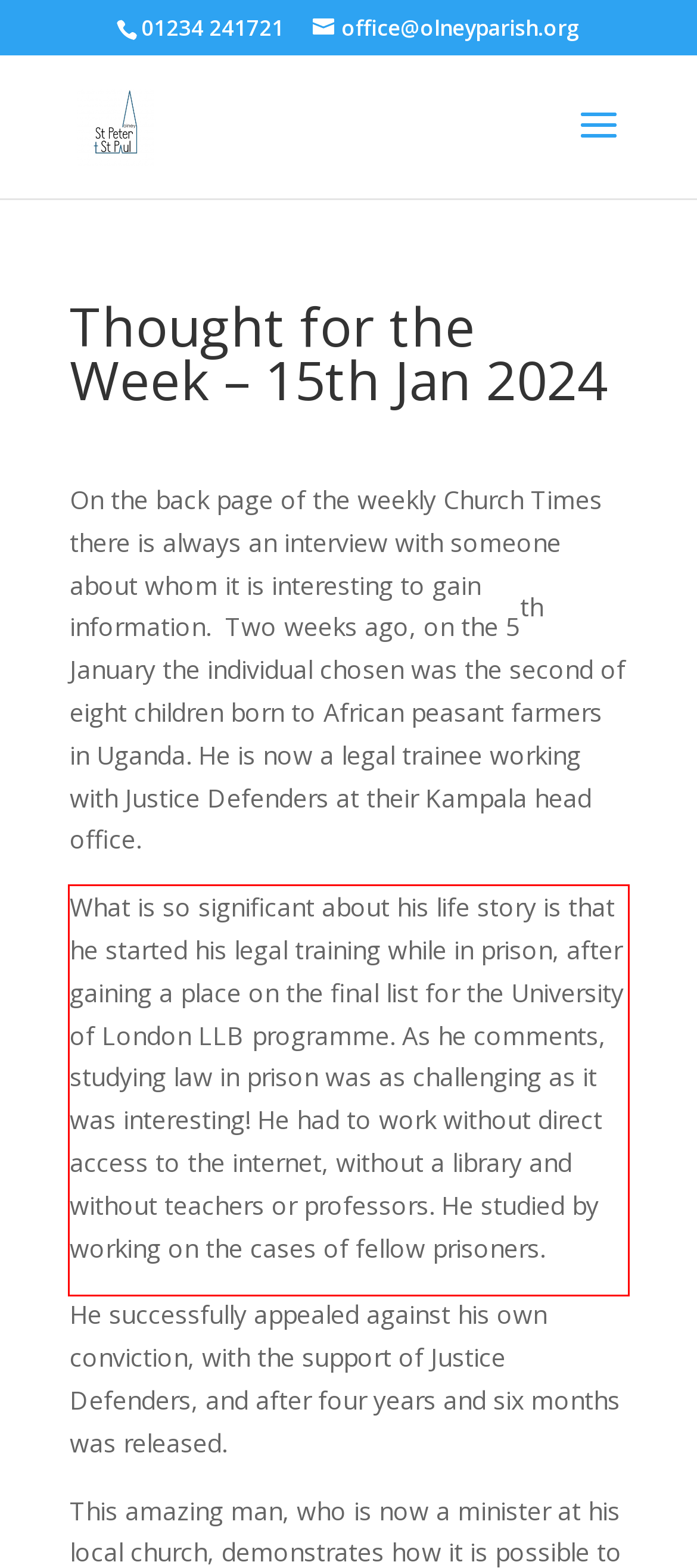Please analyze the provided webpage screenshot and perform OCR to extract the text content from the red rectangle bounding box.

What is so significant about his life story is that he started his legal training while in prison, after gaining a place on the final list for the University of London LLB programme. As he comments, studying law in prison was as challenging as it was interesting! He had to work without direct access to the internet, without a library and without teachers or professors. He studied by working on the cases of fellow prisoners.